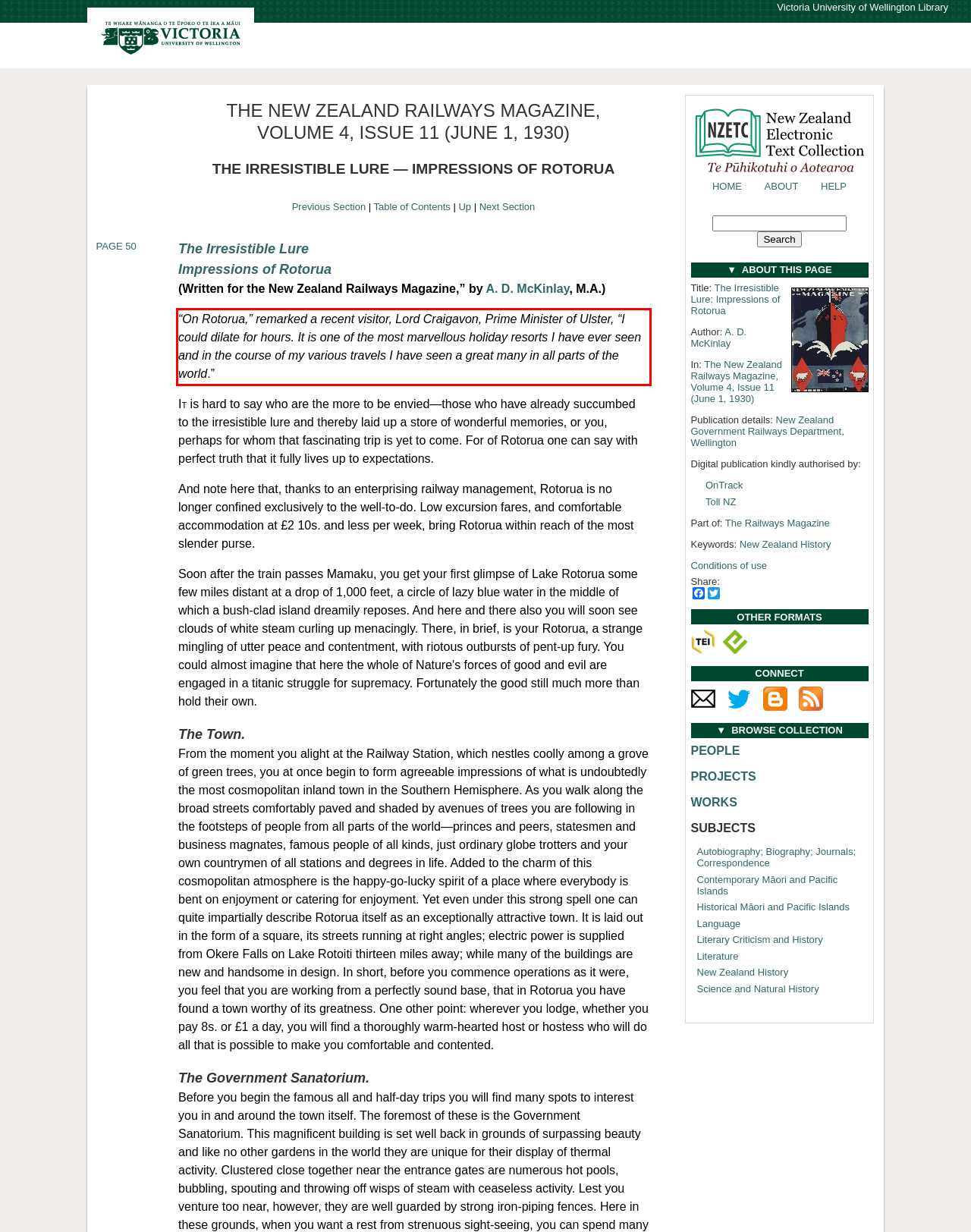From the given screenshot of a webpage, identify the red bounding box and extract the text content within it.

“On Rotorua,” remarked a recent visitor, Lord Craigavon, Prime Minister of Ulster, “I could dilate for hours. It is one of the most marvellous holiday resorts I have ever seen and in the course of my various travels I have seen a great many in all parts of the world.”